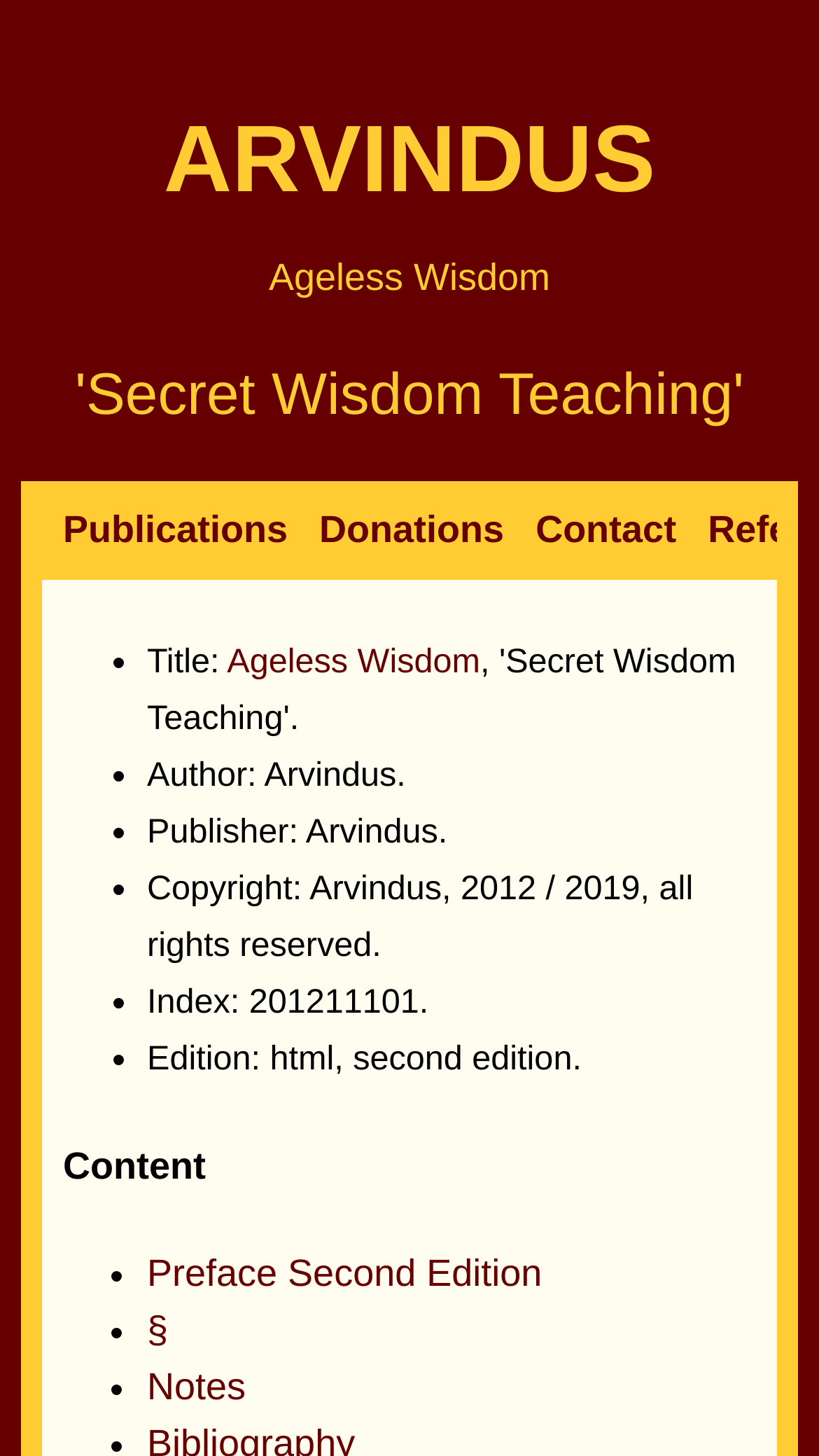Locate the bounding box coordinates of the clickable area to execute the instruction: "go to Ageless Wisdom". Provide the coordinates as four float numbers between 0 and 1, represented as [left, top, right, bottom].

[0.328, 0.176, 0.672, 0.205]